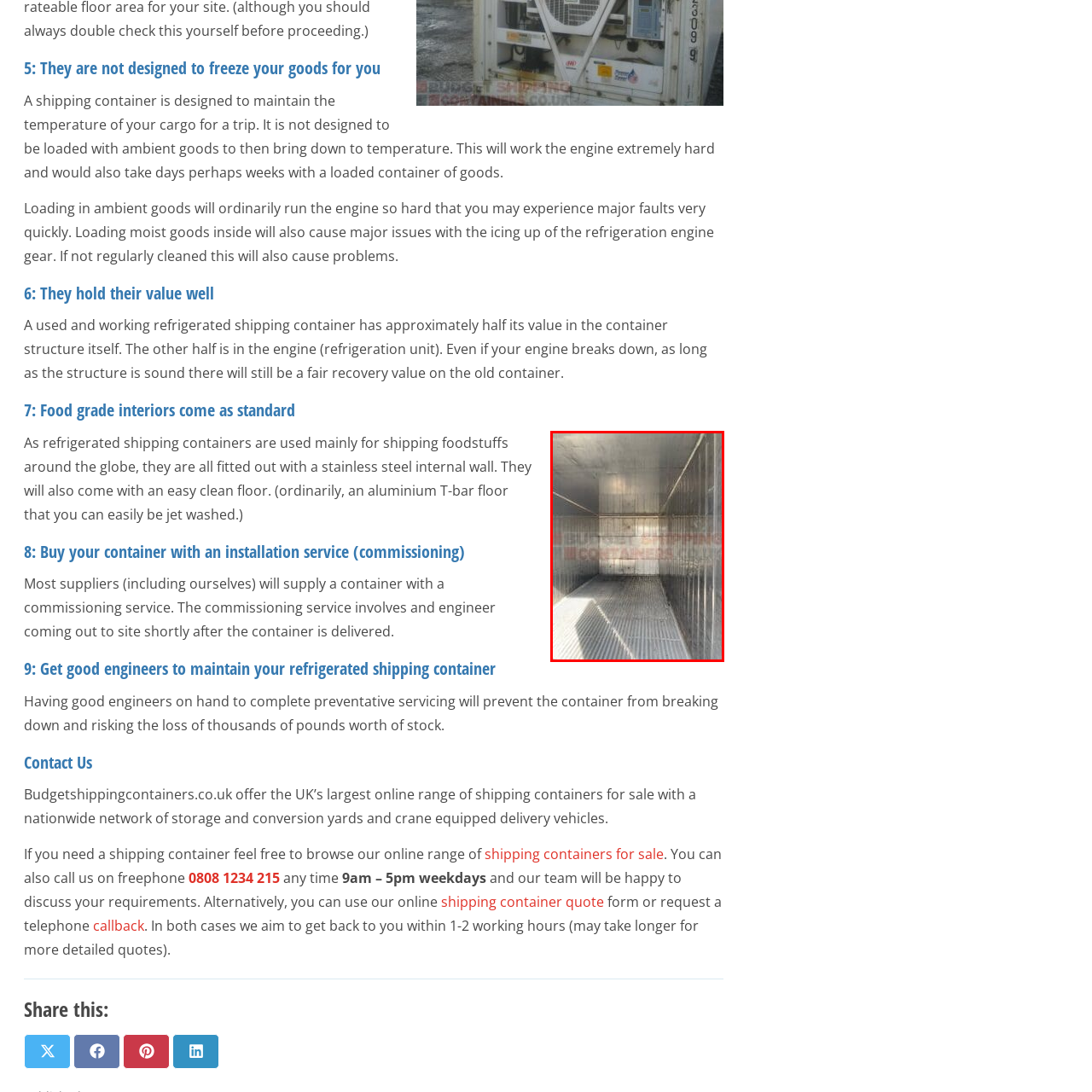Direct your attention to the segment of the image enclosed by the red boundary and answer the ensuing question in detail: What is the purpose of the stainless steel walls?

The caption explains that the walls are lined with stainless steel, which provides a food-safe environment, ensuring the required hygiene and temperature standards are maintained for shipping perishable goods.